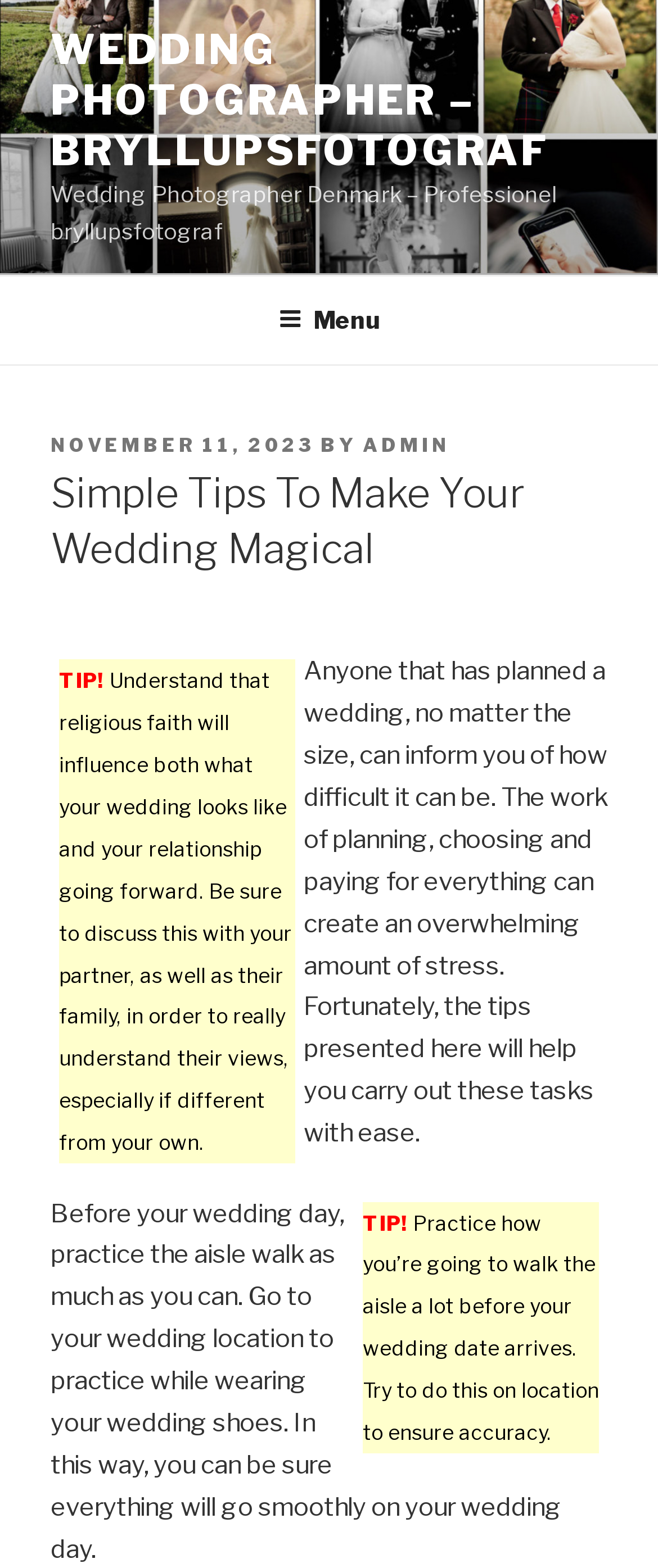Use the details in the image to answer the question thoroughly: 
What is the date of the posted article?

The date of the posted article can be found in the link 'NOVEMBER 11, 2023' which is located below the 'POSTED ON' text.